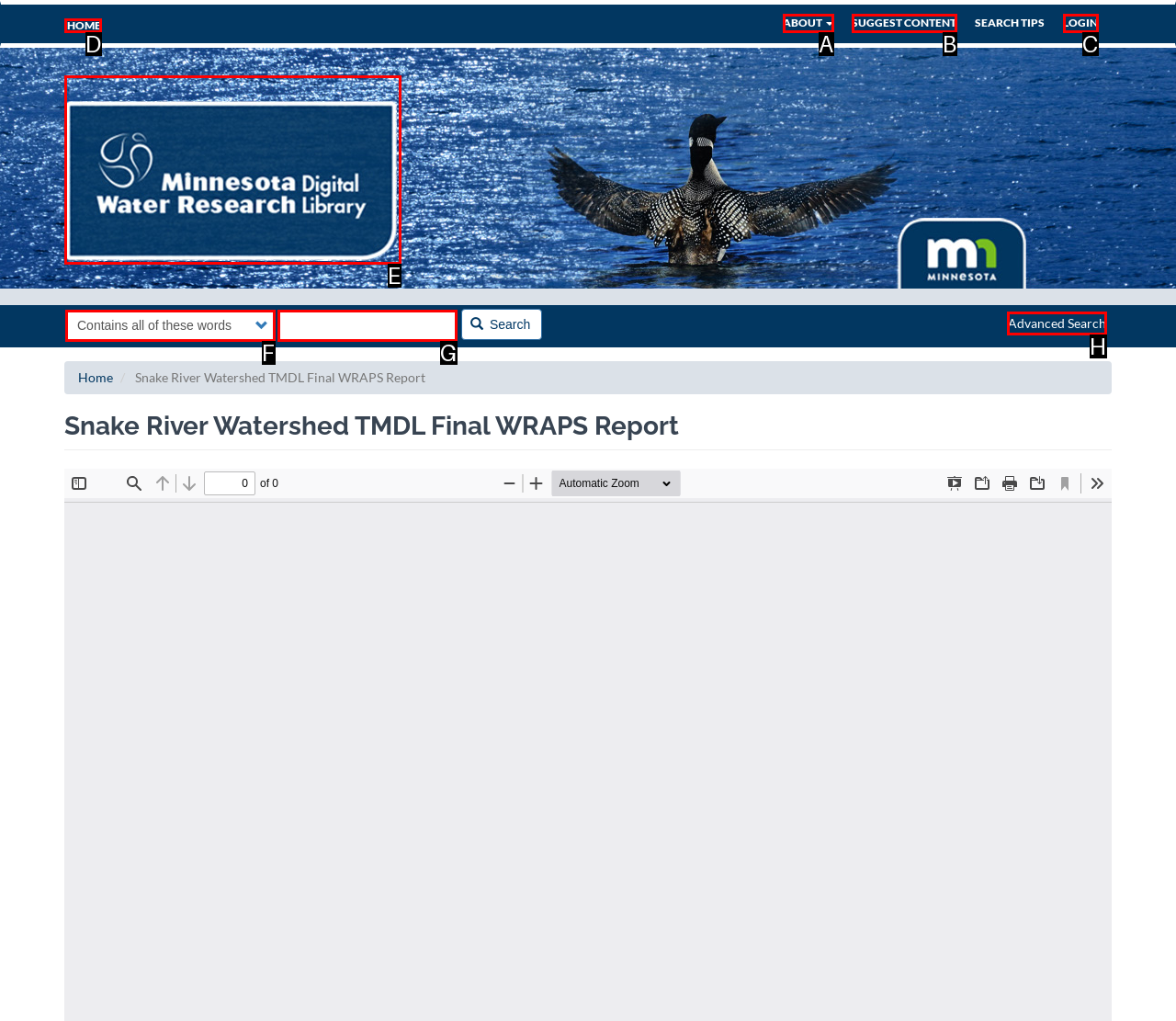Identify the correct letter of the UI element to click for this task: Click on Advanced Search
Respond with the letter from the listed options.

H